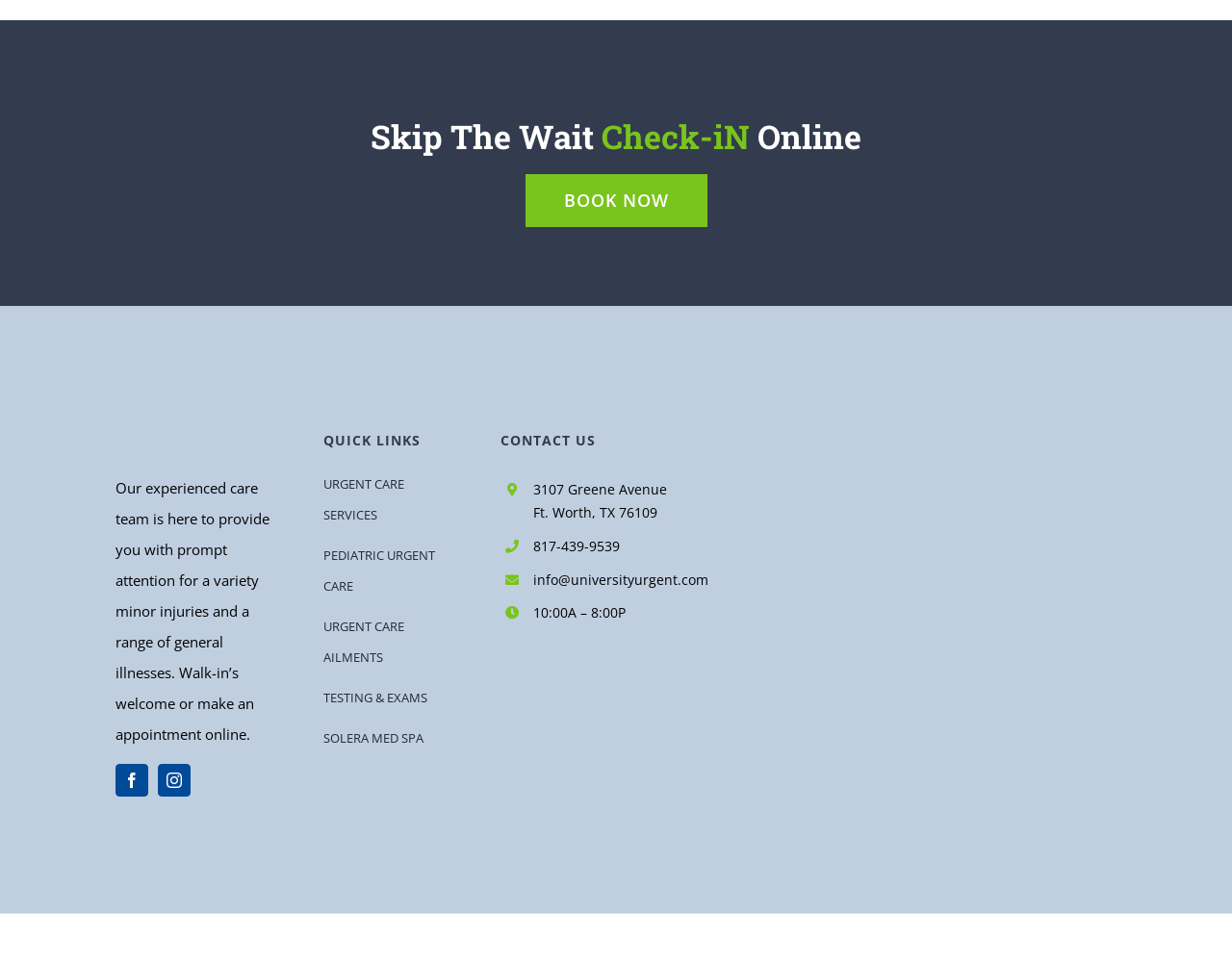From the screenshot, find the bounding box of the UI element matching this description: "BOOK NOW". Supply the bounding box coordinates in the form [left, top, right, bottom], each a float between 0 and 1.

[0.426, 0.181, 0.574, 0.236]